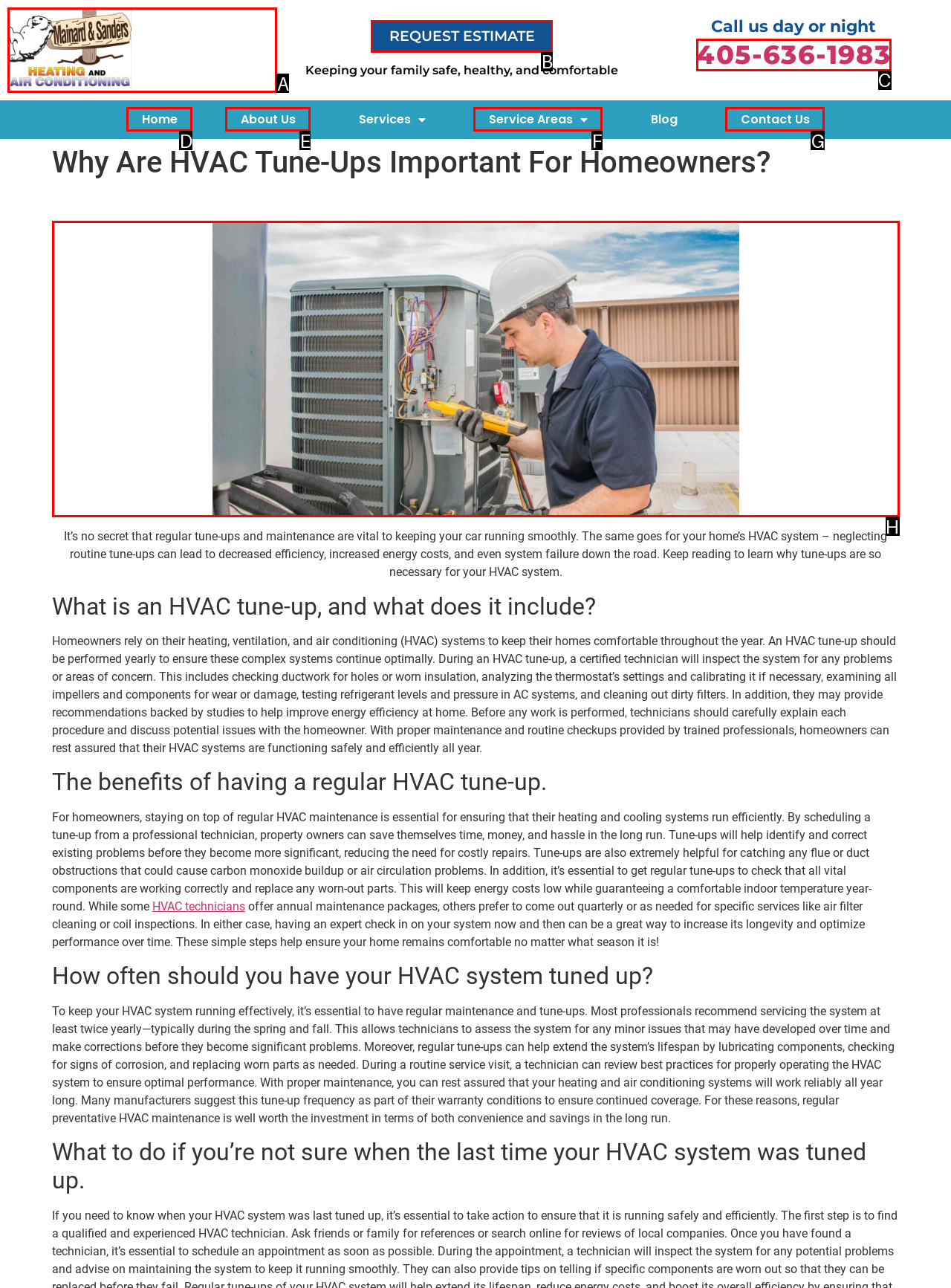Identify which HTML element matches the description: 405-636-1983. Answer with the correct option's letter.

C